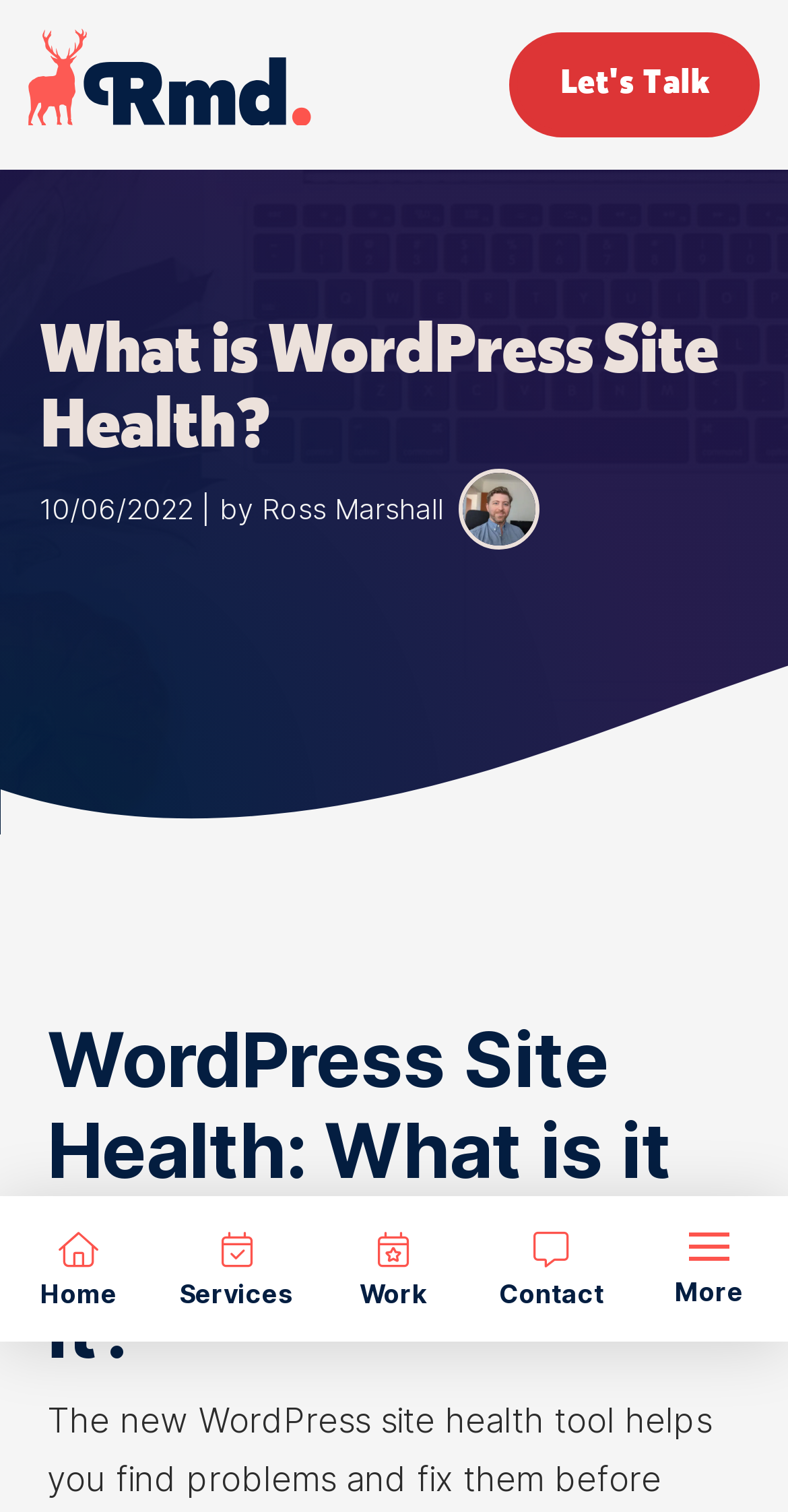Use a single word or phrase to answer the question: What is the date of the article?

10/06/2022